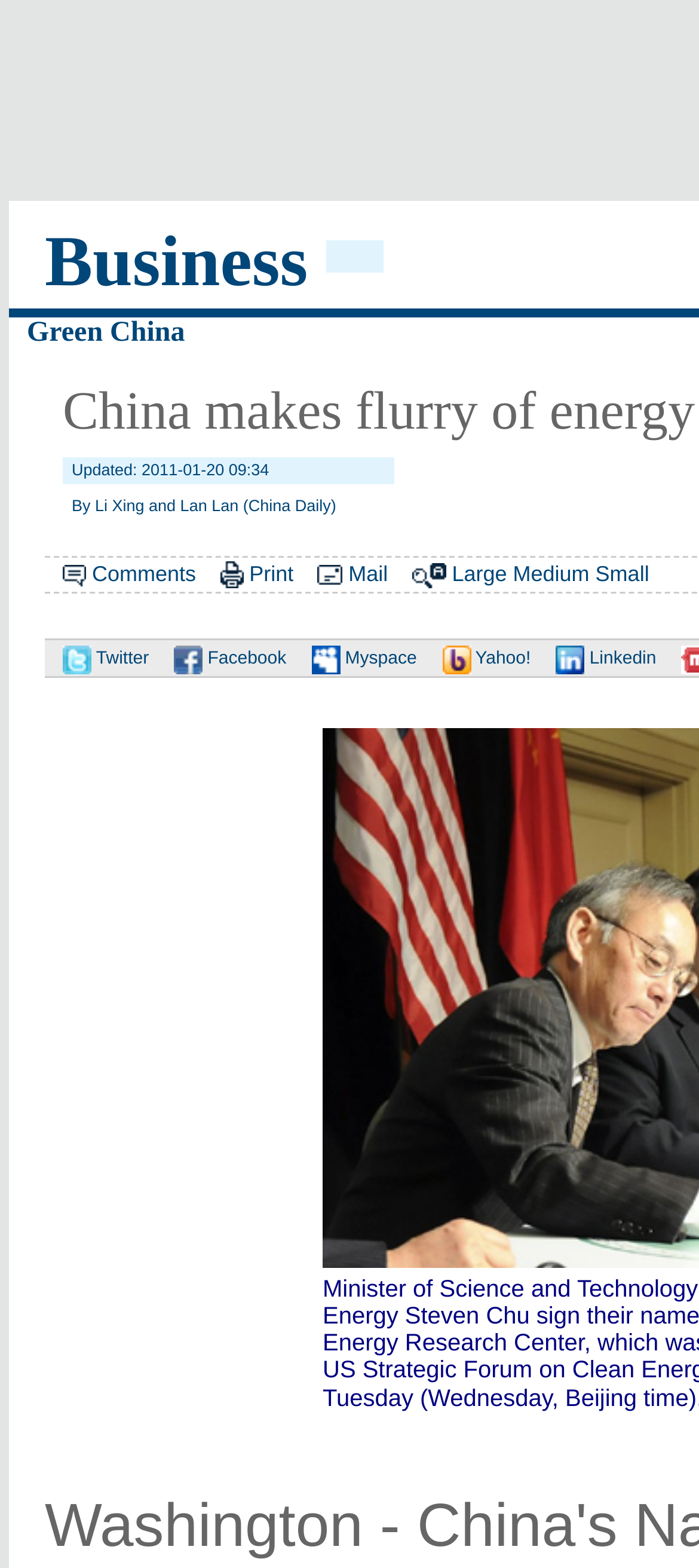What is the purpose of the image at [0.09, 0.36, 0.123, 0.374]?
Look at the image and provide a short answer using one word or a phrase.

Decoration